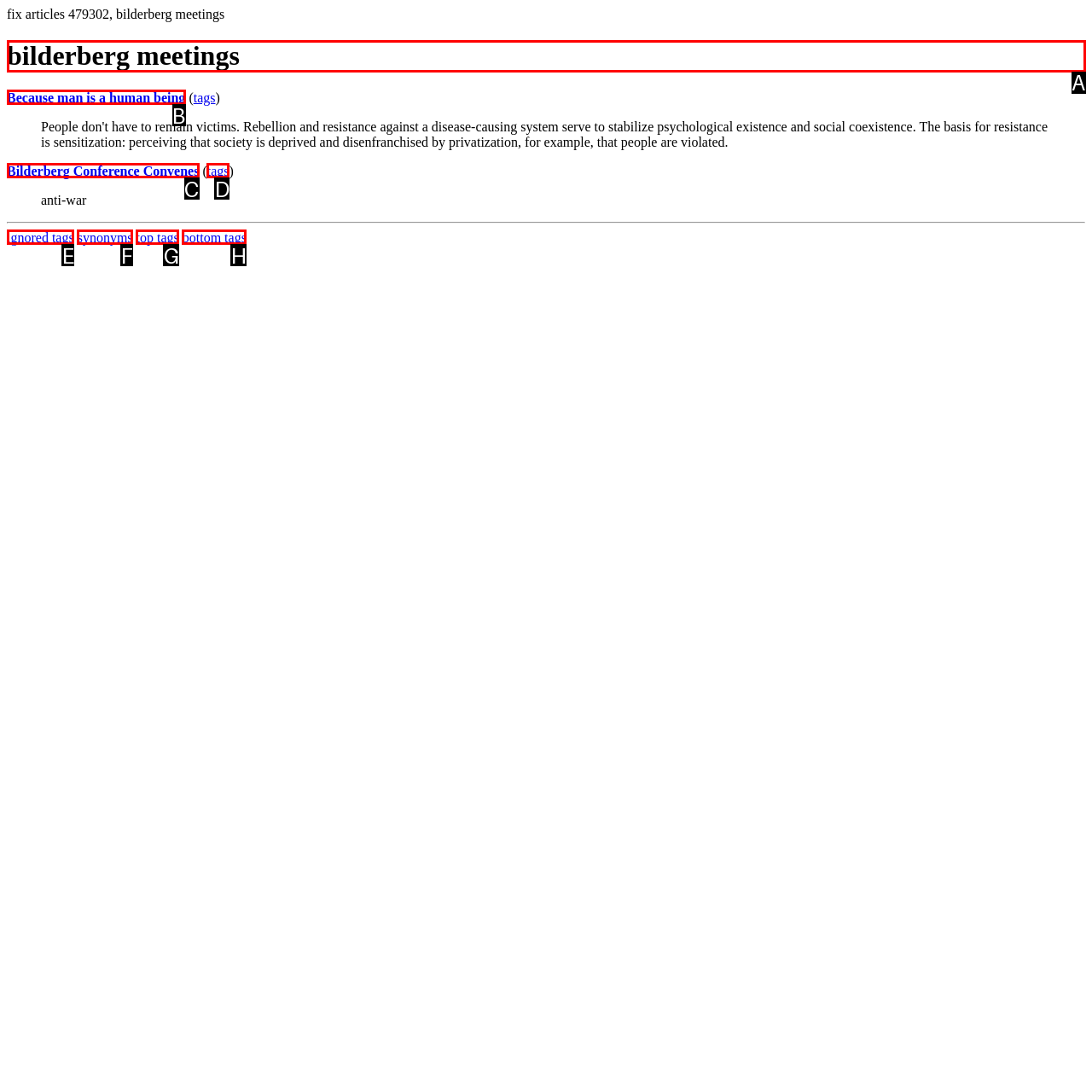Based on the given description: ignored tags, determine which HTML element is the best match. Respond with the letter of the chosen option.

E